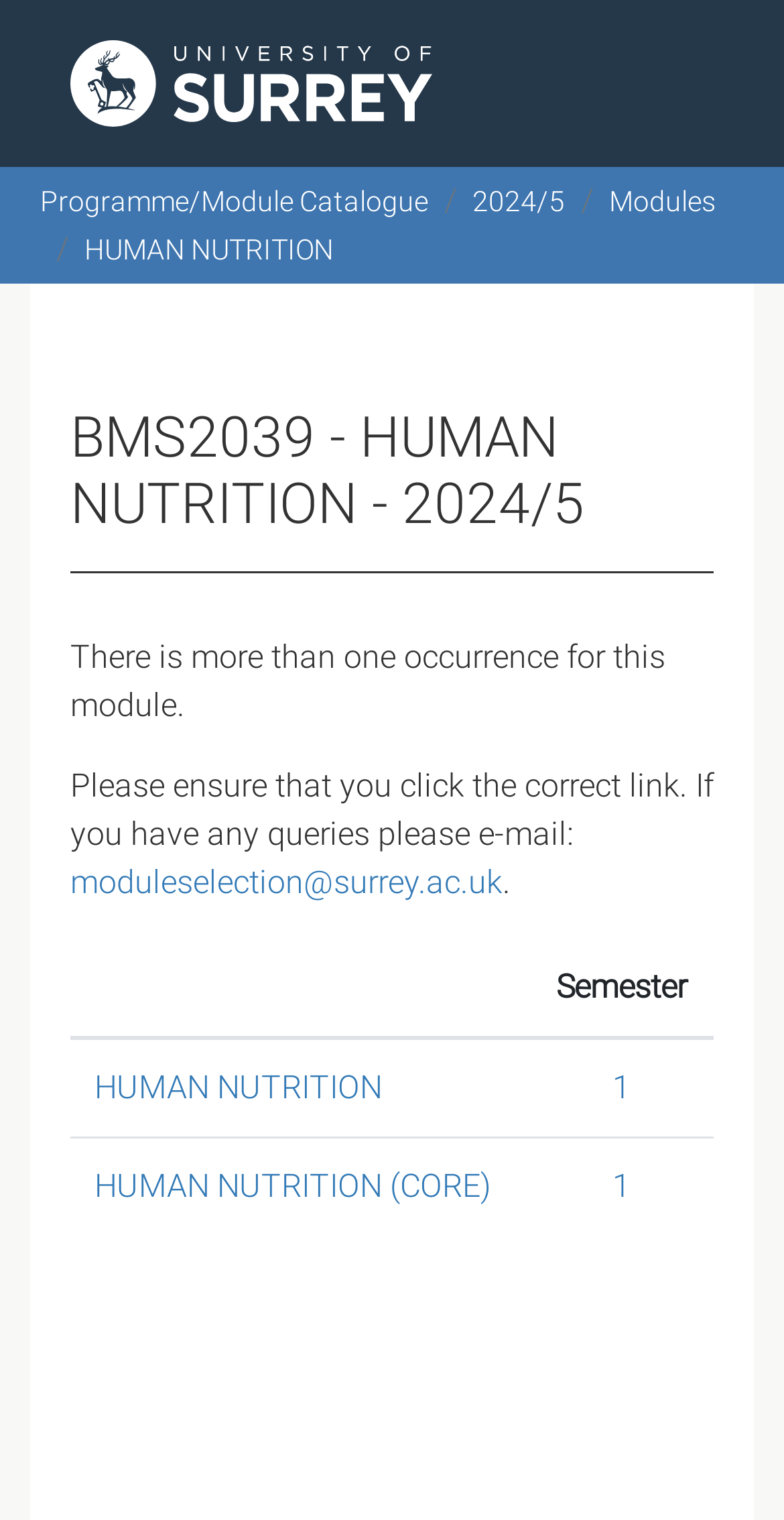Please identify the bounding box coordinates of the element's region that I should click in order to complete the following instruction: "View module information for HUMAN NUTRITION". The bounding box coordinates consist of four float numbers between 0 and 1, i.e., [left, top, right, bottom].

[0.108, 0.153, 0.426, 0.174]